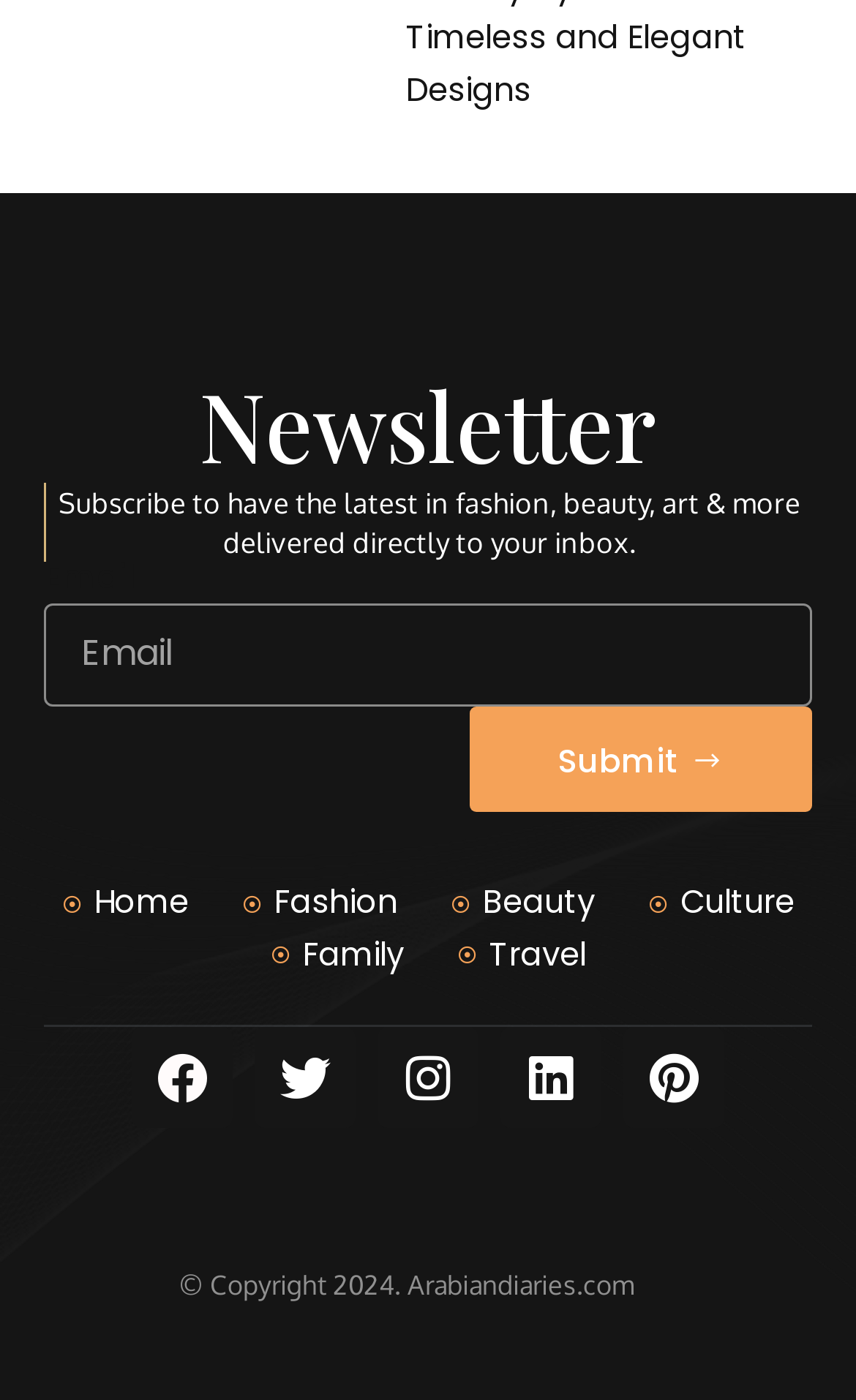Provide a brief response in the form of a single word or phrase:
How many social media links are available?

5